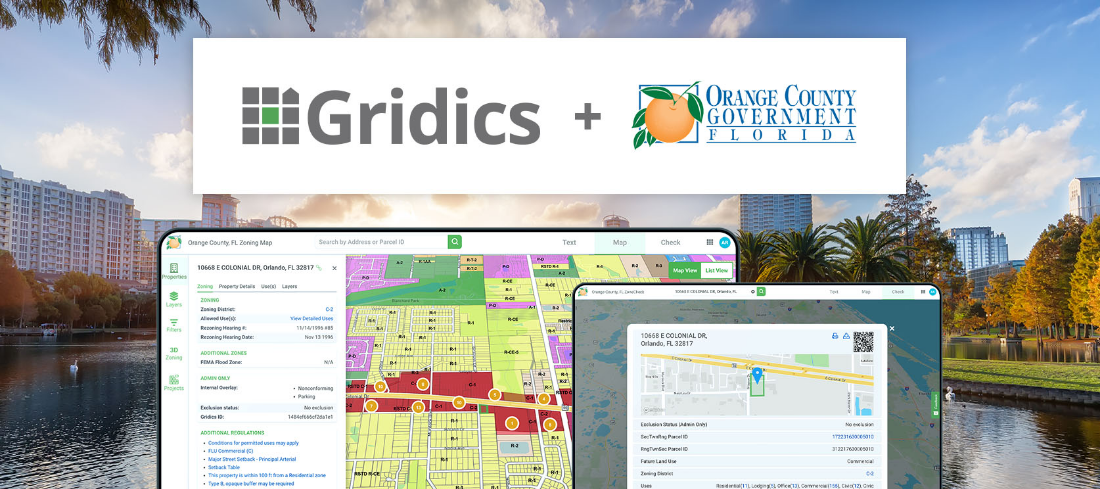Review the image closely and give a comprehensive answer to the question: What is the Gridics logo paired with?

The image showcases the Gridics logo paired with an icon representing Orange County, highlighting the collaboration between Gridics and the Orange County Government in Florida.